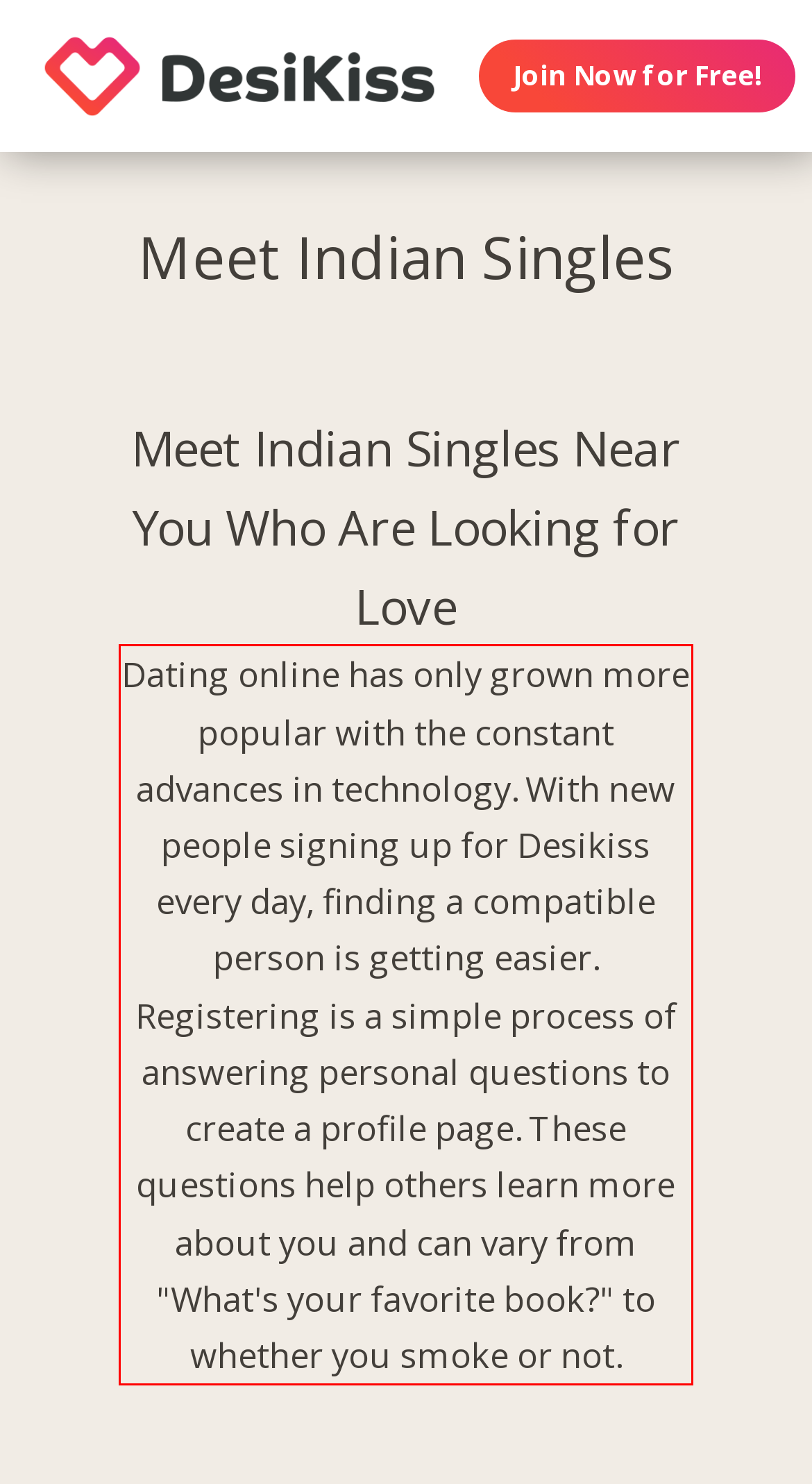Please recognize and transcribe the text located inside the red bounding box in the webpage image.

Dating online has only grown more popular with the constant advances in technology. With new people signing up for Desikiss every day, finding a compatible person is getting easier. Registering is a simple process of answering personal questions to create a profile page. These questions help others learn more about you and can vary from "What's your favorite book?" to whether you smoke or not.